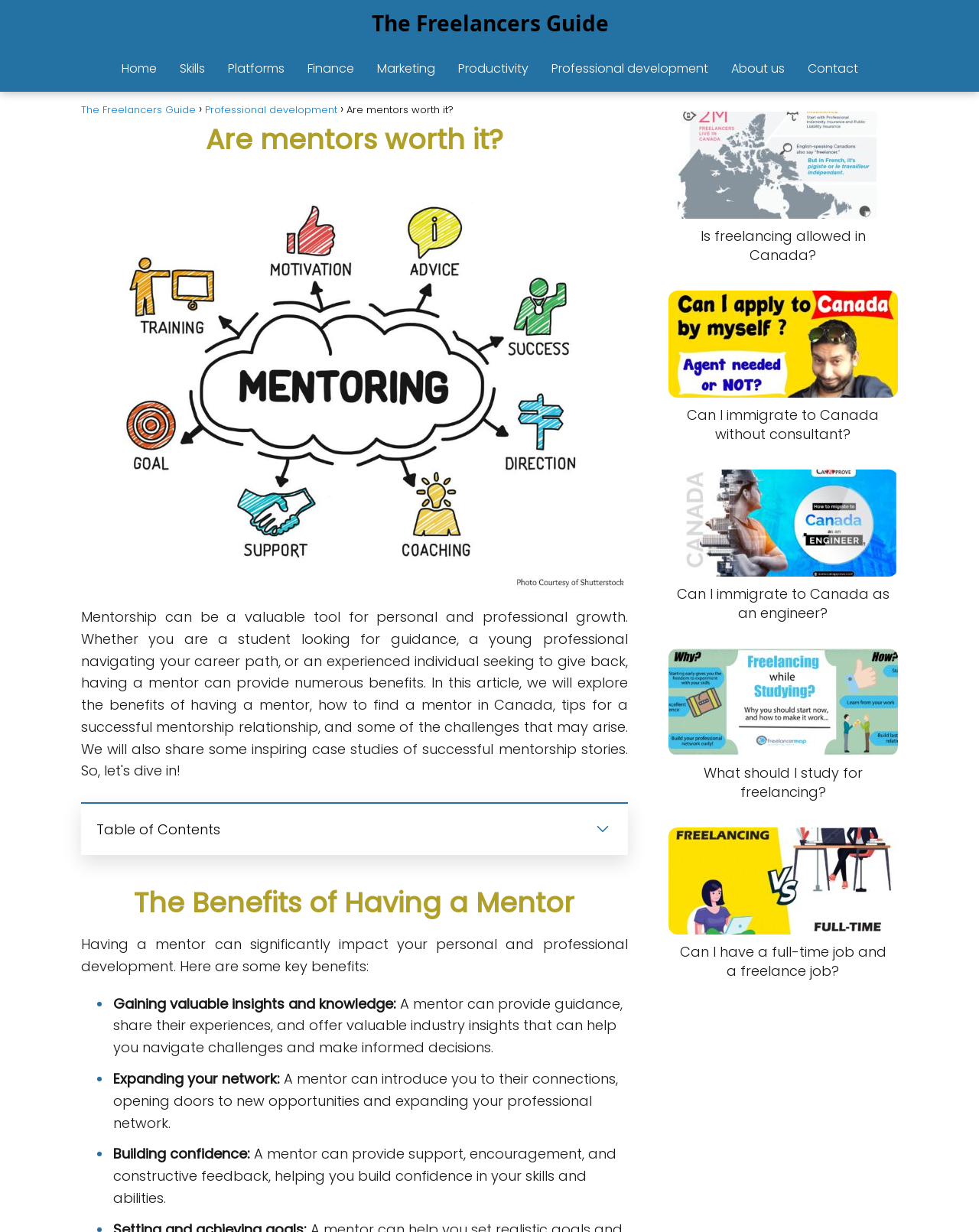Use a single word or phrase to respond to the question:
How many links are in the navigation menu?

7